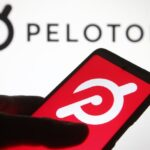Provide a brief response using a word or short phrase to this question:
What is the brand name visible in the background?

Peloton